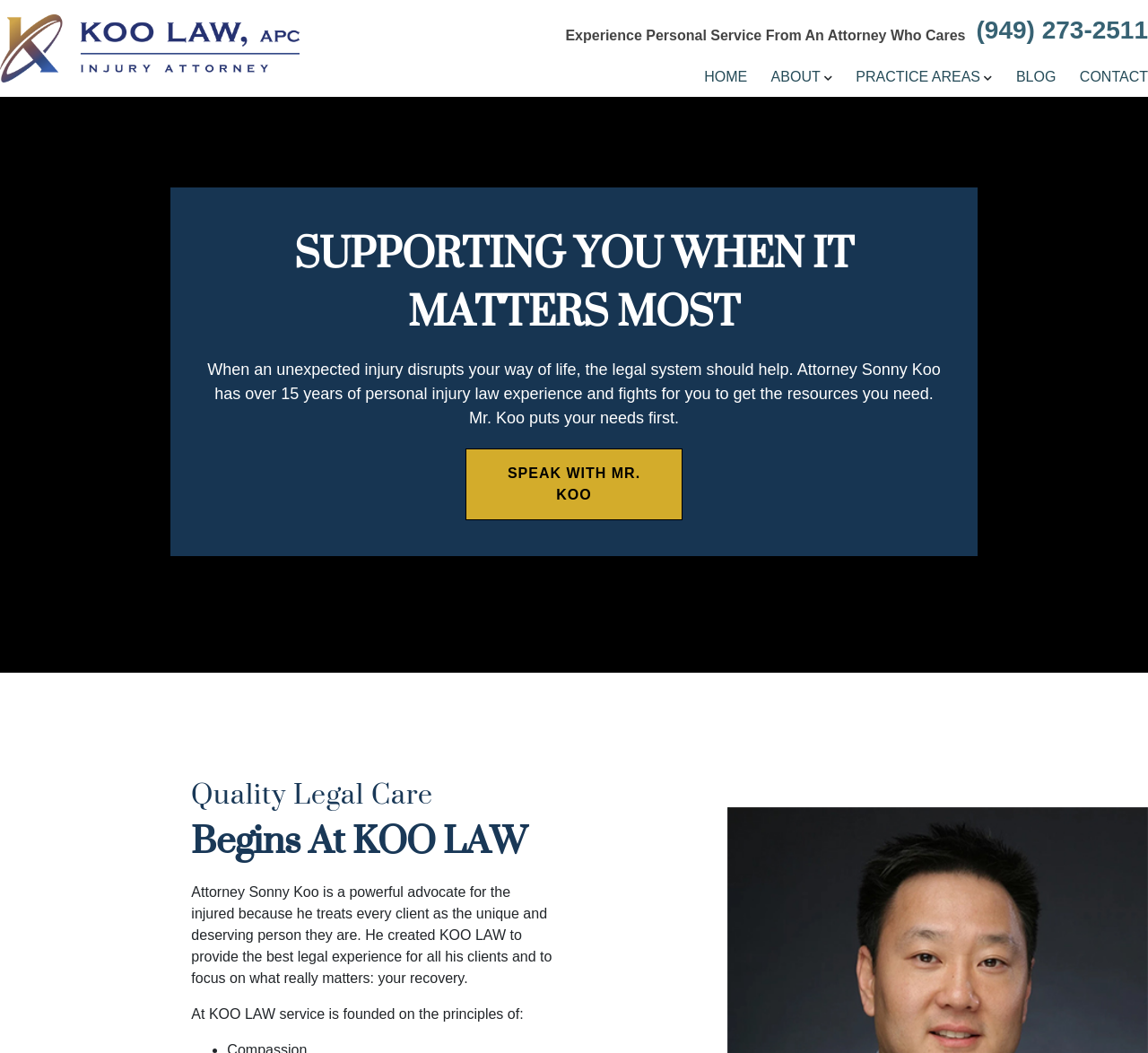Pinpoint the bounding box coordinates for the area that should be clicked to perform the following instruction: "Contact Mr. Koo".

[0.941, 0.066, 1.0, 0.087]